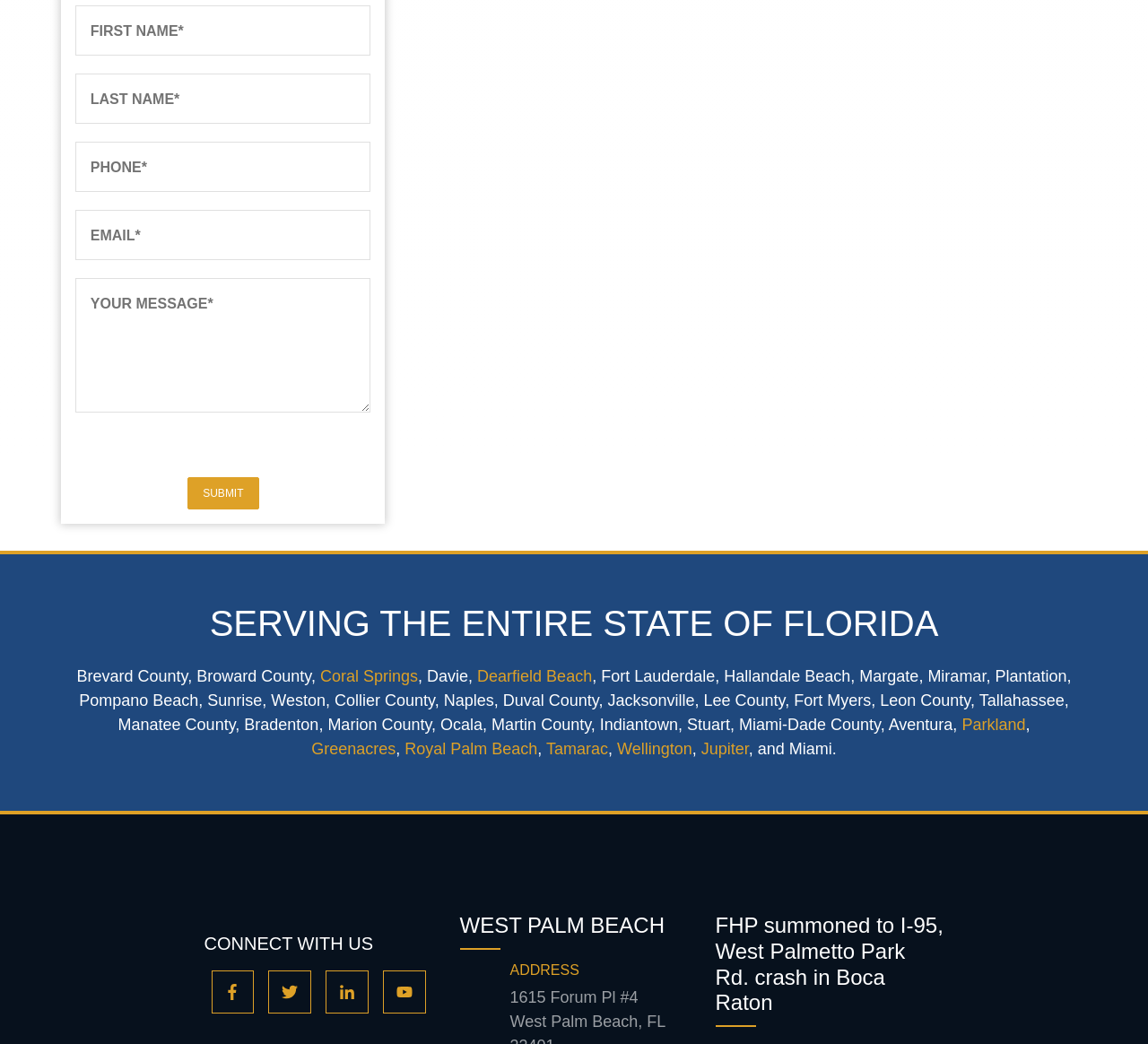Find the bounding box coordinates of the clickable element required to execute the following instruction: "Click submit". Provide the coordinates as four float numbers between 0 and 1, i.e., [left, top, right, bottom].

[0.163, 0.457, 0.225, 0.488]